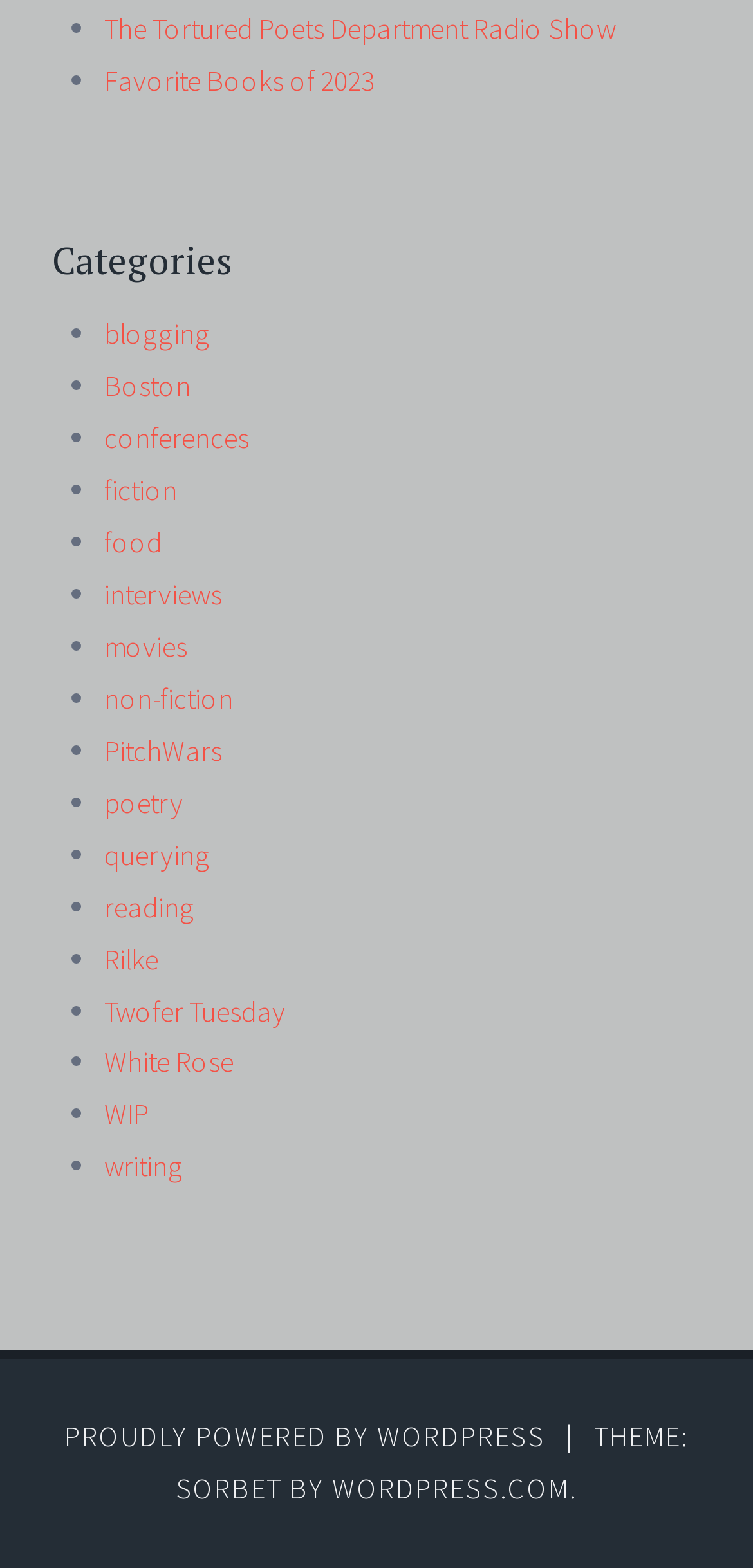How many links are there under the 'Categories' heading?
Using the image as a reference, answer the question with a short word or phrase.

21